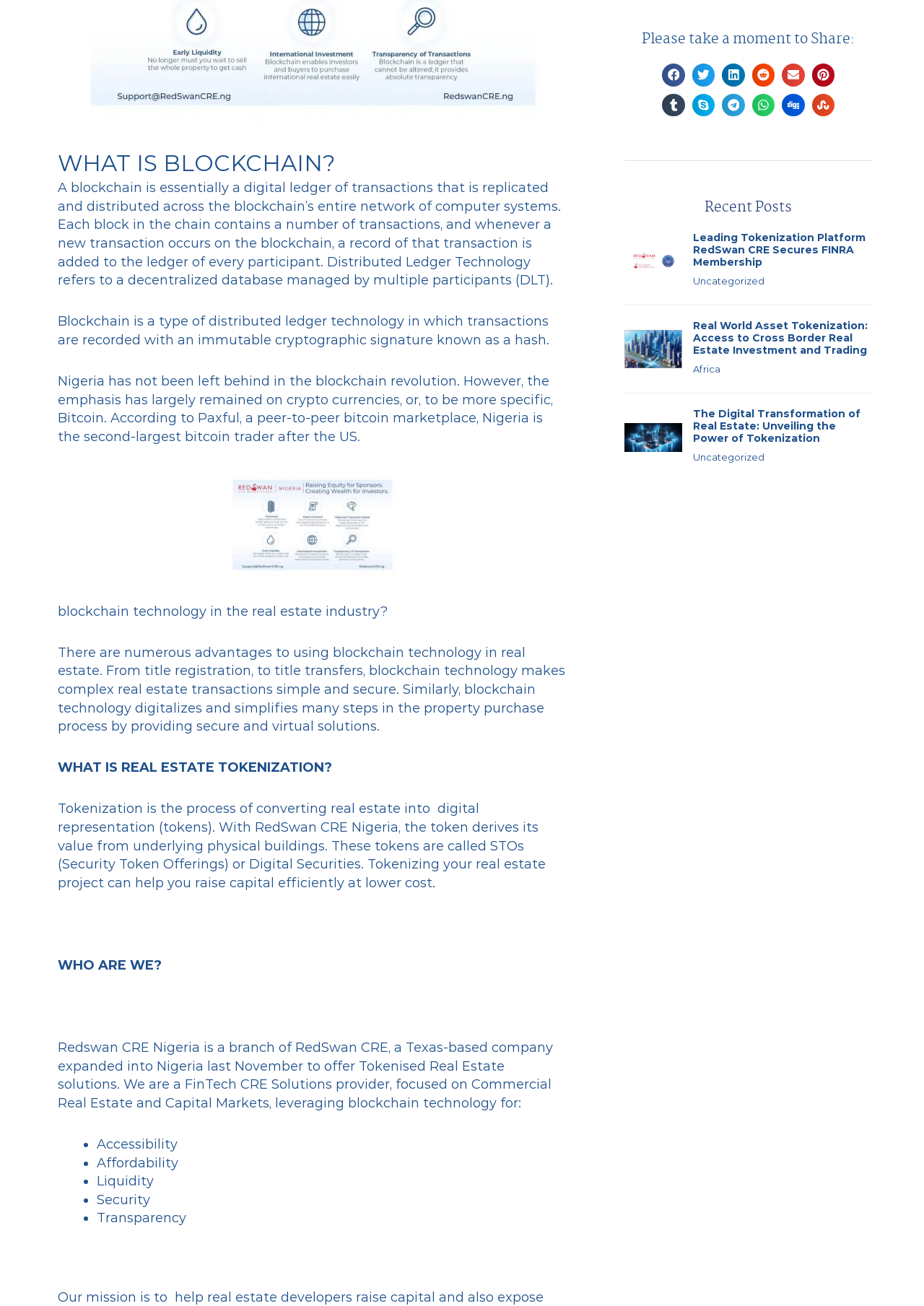Determine the bounding box for the UI element as described: "Uncategorized". The coordinates should be represented as four float numbers between 0 and 1, formatted as [left, top, right, bottom].

[0.75, 0.343, 0.827, 0.357]